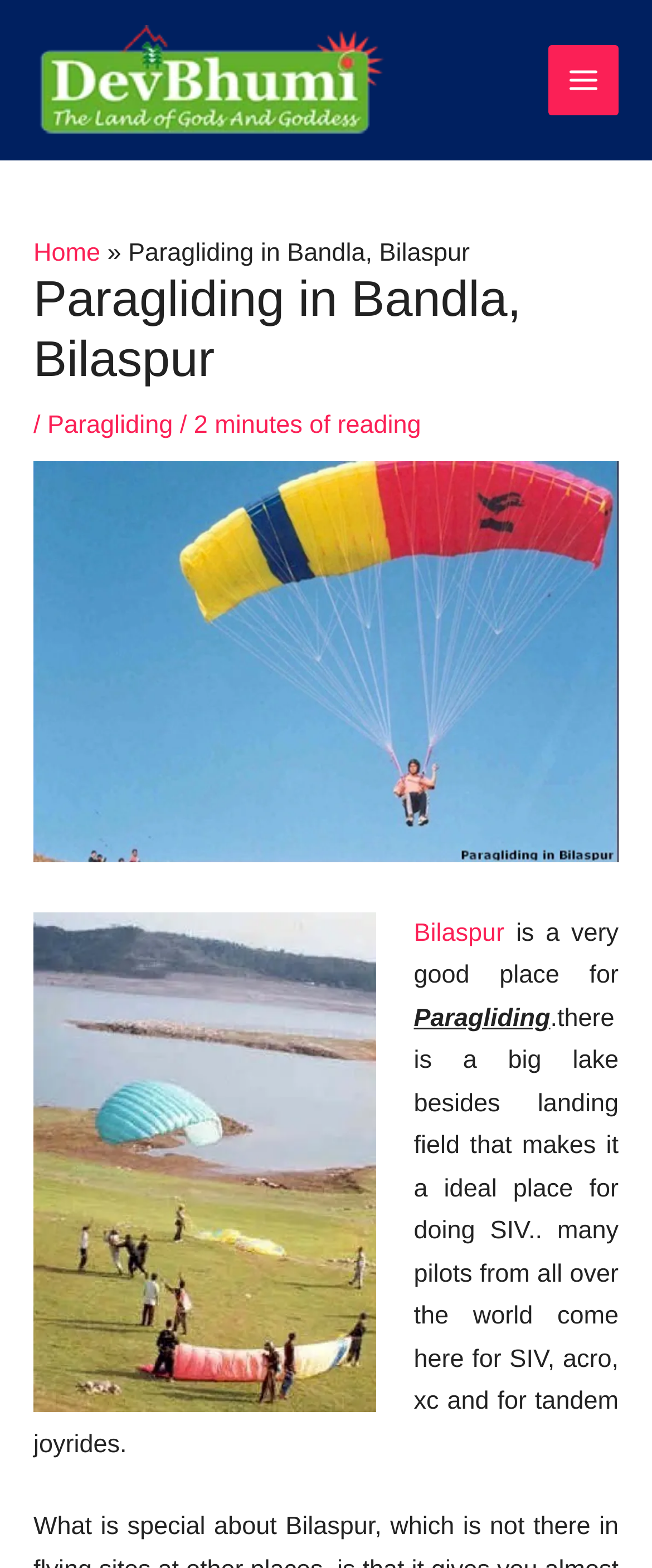What is the location of the paragliding site?
Give a comprehensive and detailed explanation for the question.

I found the answer by looking at the link 'Bilaspur' and the image description 'Paragliding in Bilaspur Himachal Pradesh'. From this, I inferred that the location of the paragliding site is Bilaspur, which is in Himachal Pradesh.